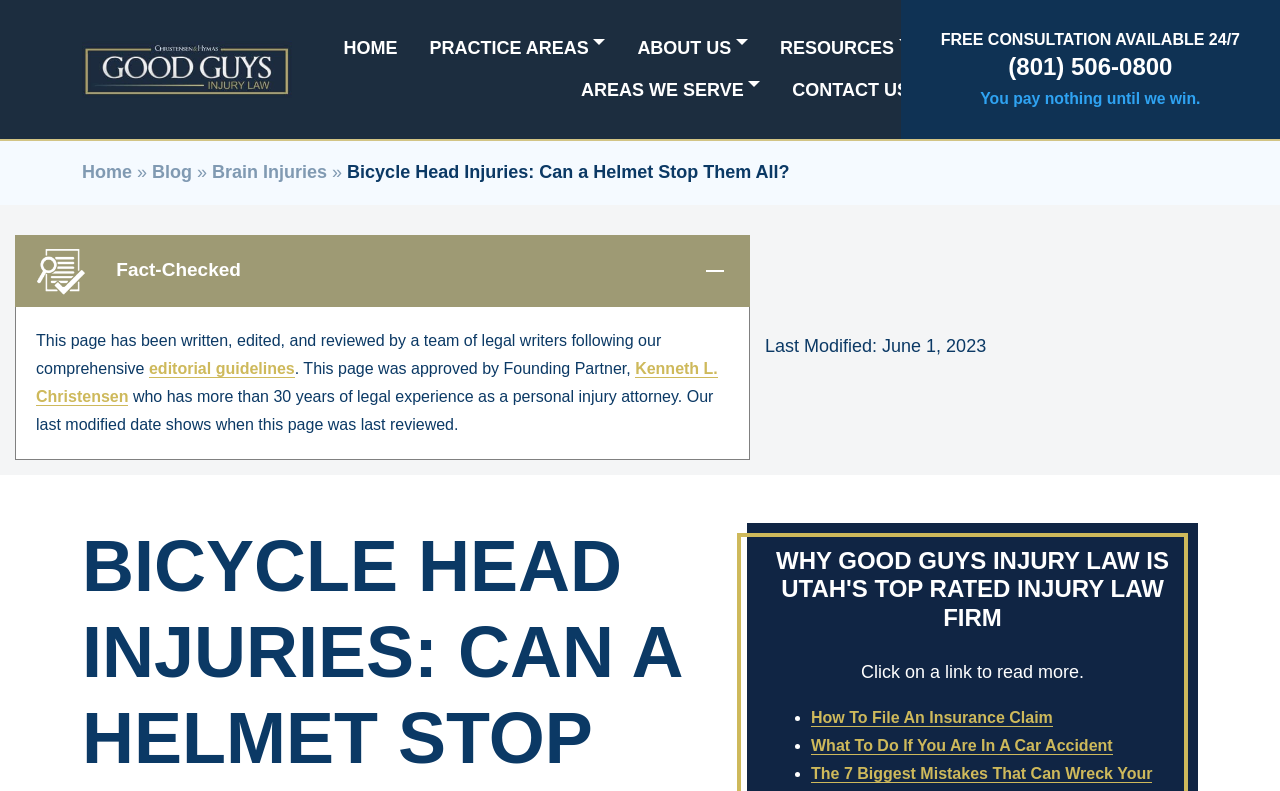Specify the bounding box coordinates of the area to click in order to execute this command: 'Read more about Brain Injuries'. The coordinates should consist of four float numbers ranging from 0 to 1, and should be formatted as [left, top, right, bottom].

[0.166, 0.205, 0.256, 0.23]